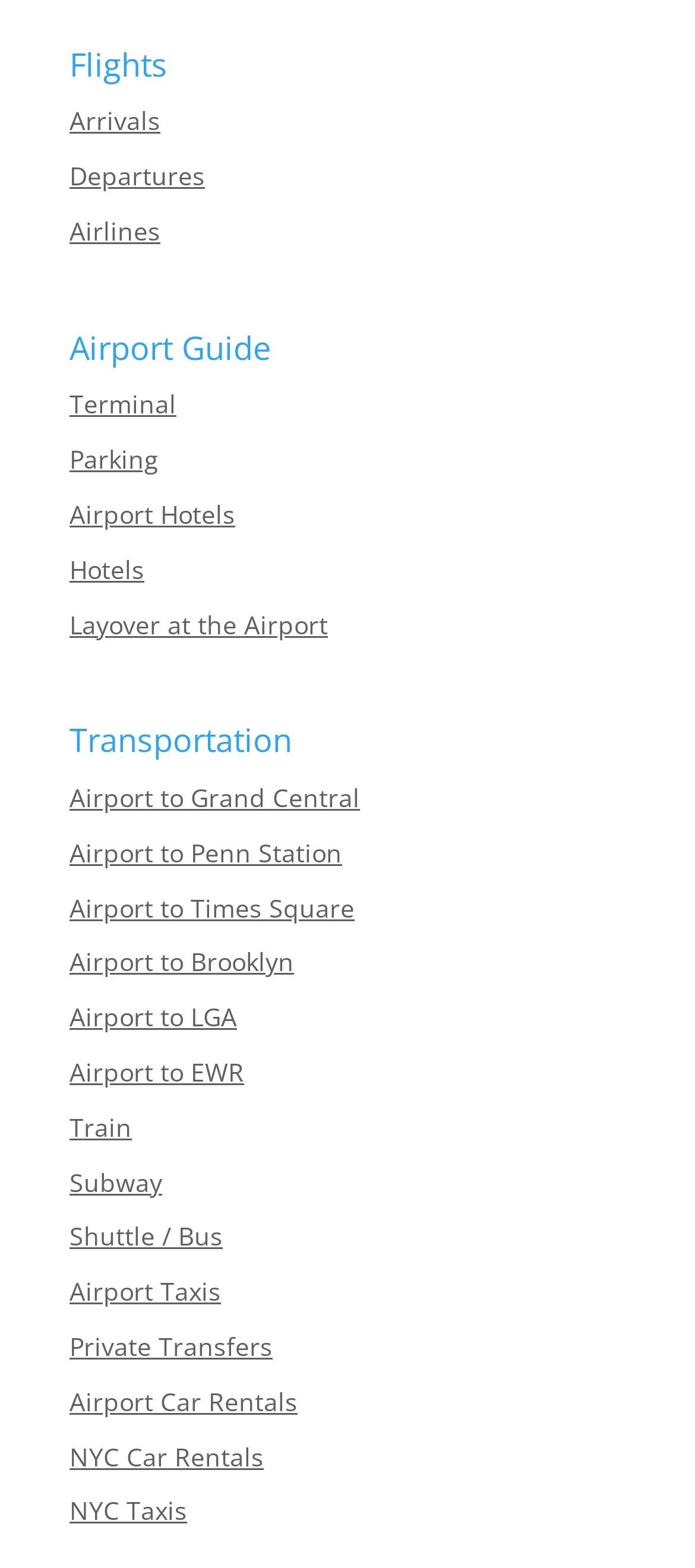How many links are related to transportation?
Using the image as a reference, answer the question with a short word or phrase.

7